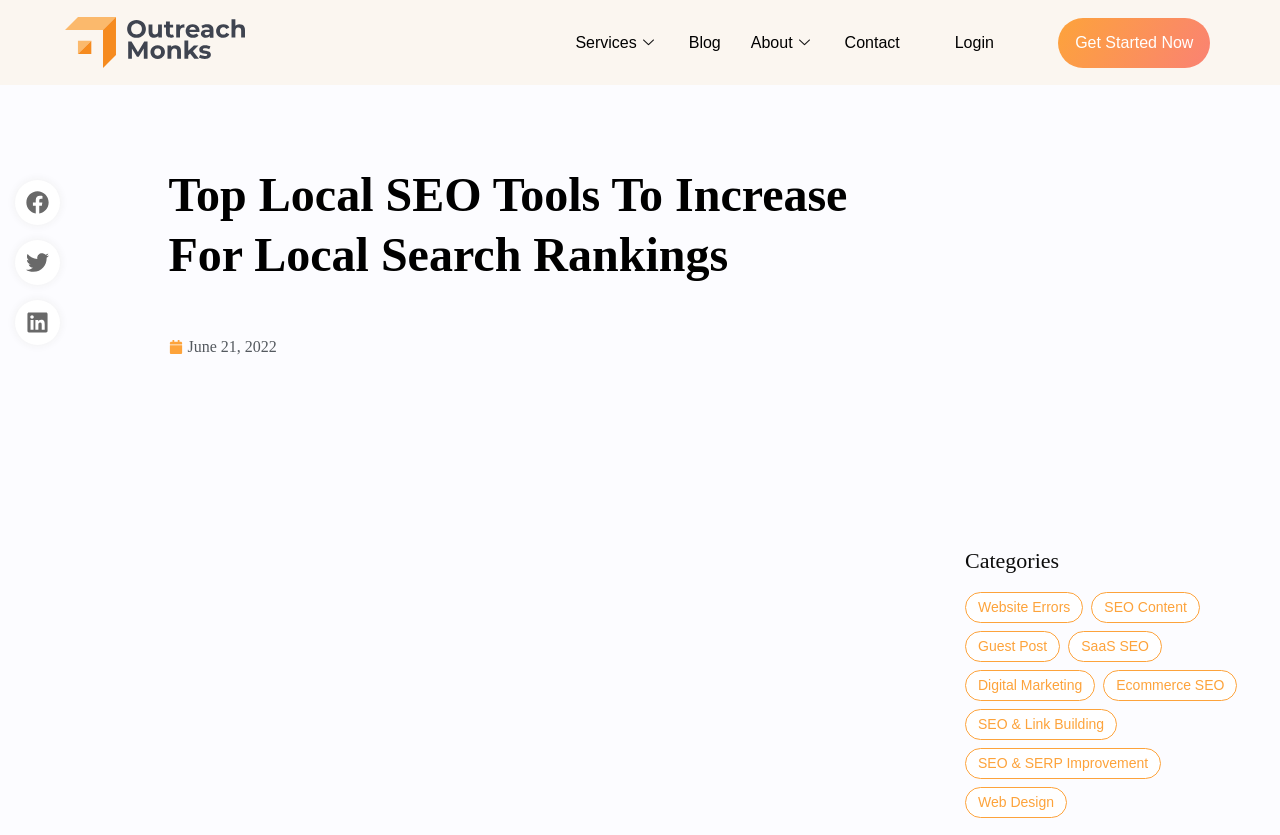Determine the bounding box coordinates of the region to click in order to accomplish the following instruction: "Login to the account". Provide the coordinates as four float numbers between 0 and 1, specifically [left, top, right, bottom].

[0.722, 0.023, 0.8, 0.078]